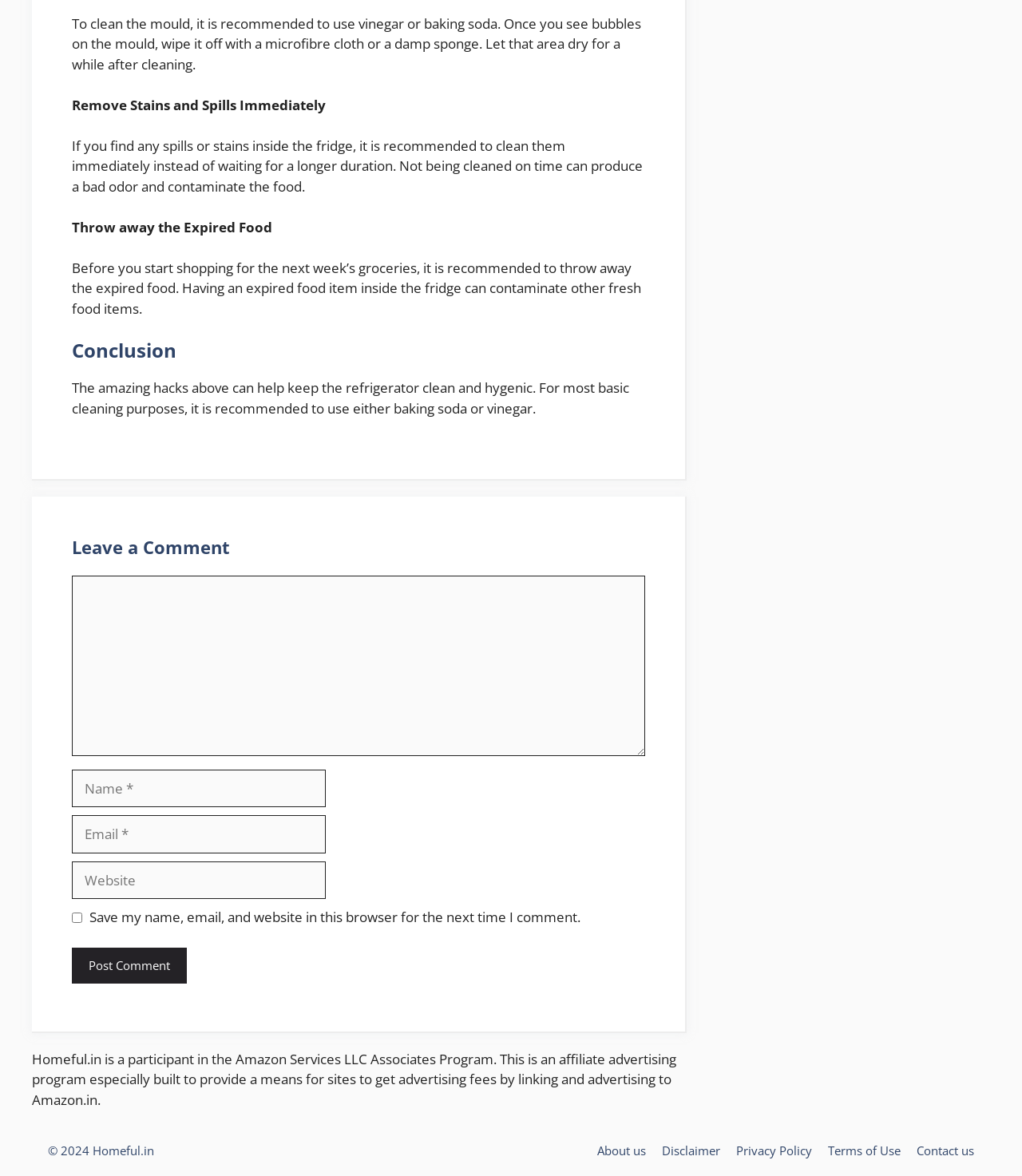Can you show the bounding box coordinates of the region to click on to complete the task described in the instruction: "Visit the About us page"?

[0.584, 0.972, 0.632, 0.985]